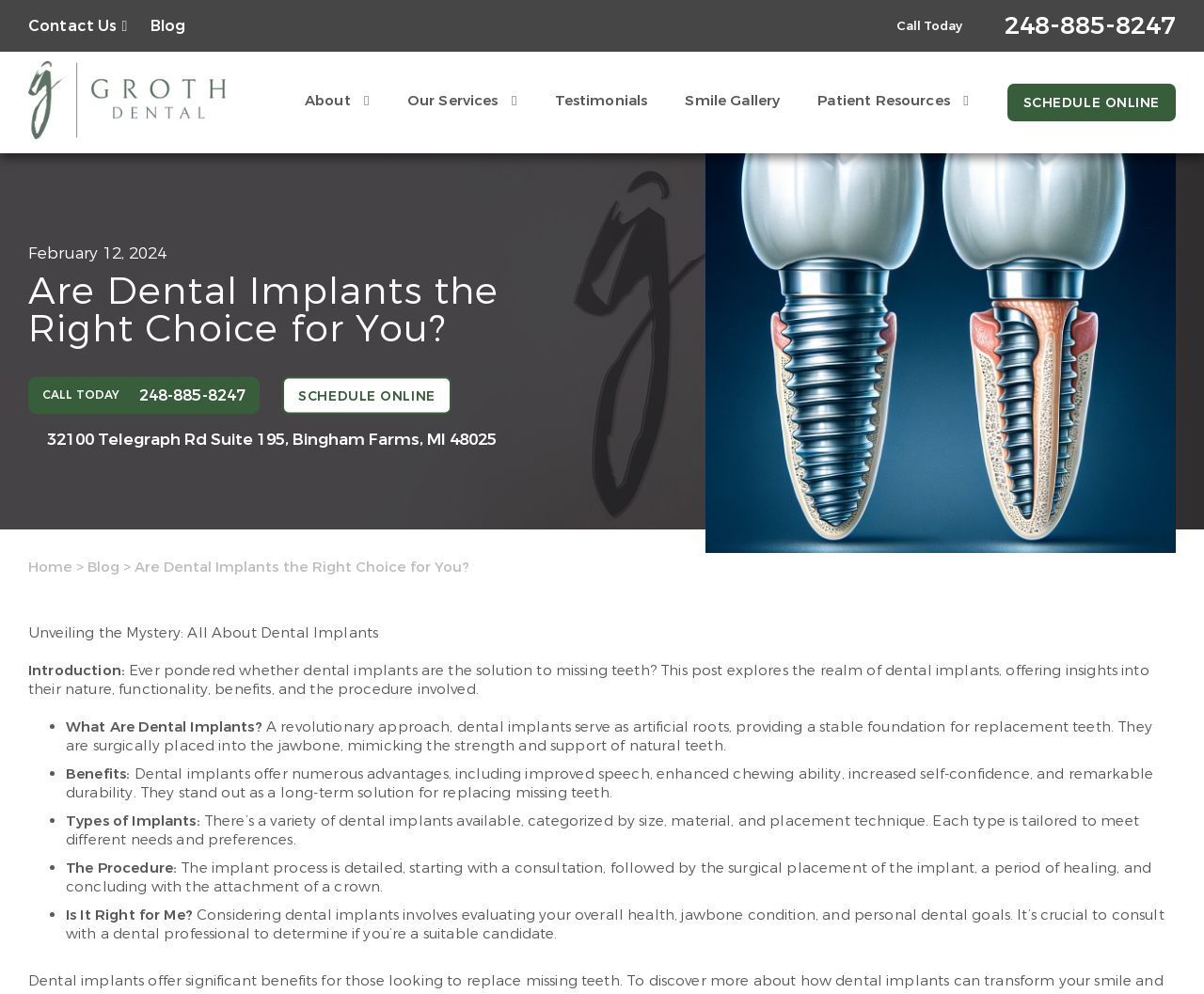Determine the bounding box coordinates for the clickable element required to fulfill the instruction: "Read the blog". Provide the coordinates as four float numbers between 0 and 1, i.e., [left, top, right, bottom].

[0.125, 0.016, 0.154, 0.035]